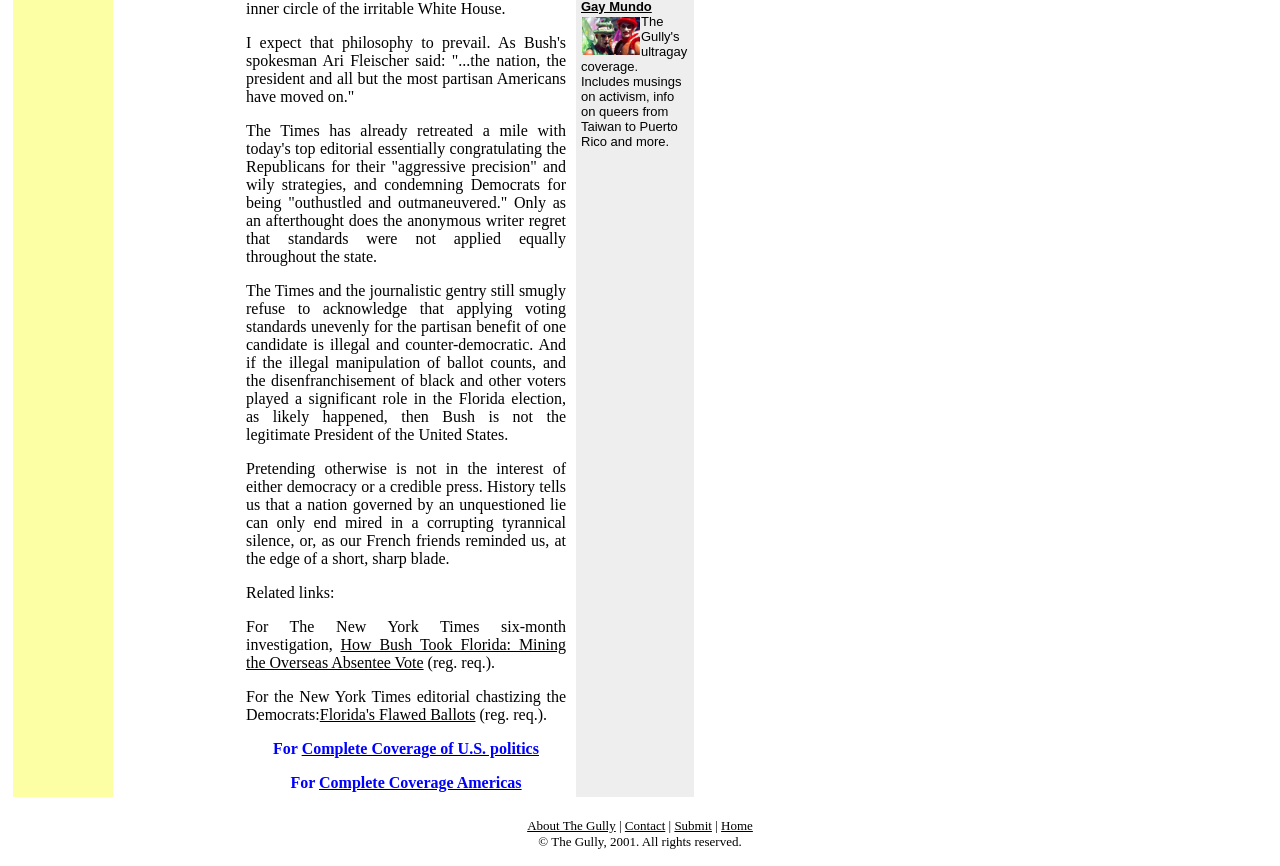Using the information from the screenshot, answer the following question thoroughly:
What is the topic of the first link?

The first link has the text 'How Bush Took Florida: Mining the Overseas Absentee Vote', which suggests that the topic is related to the Florida election, specifically how Bush won it.